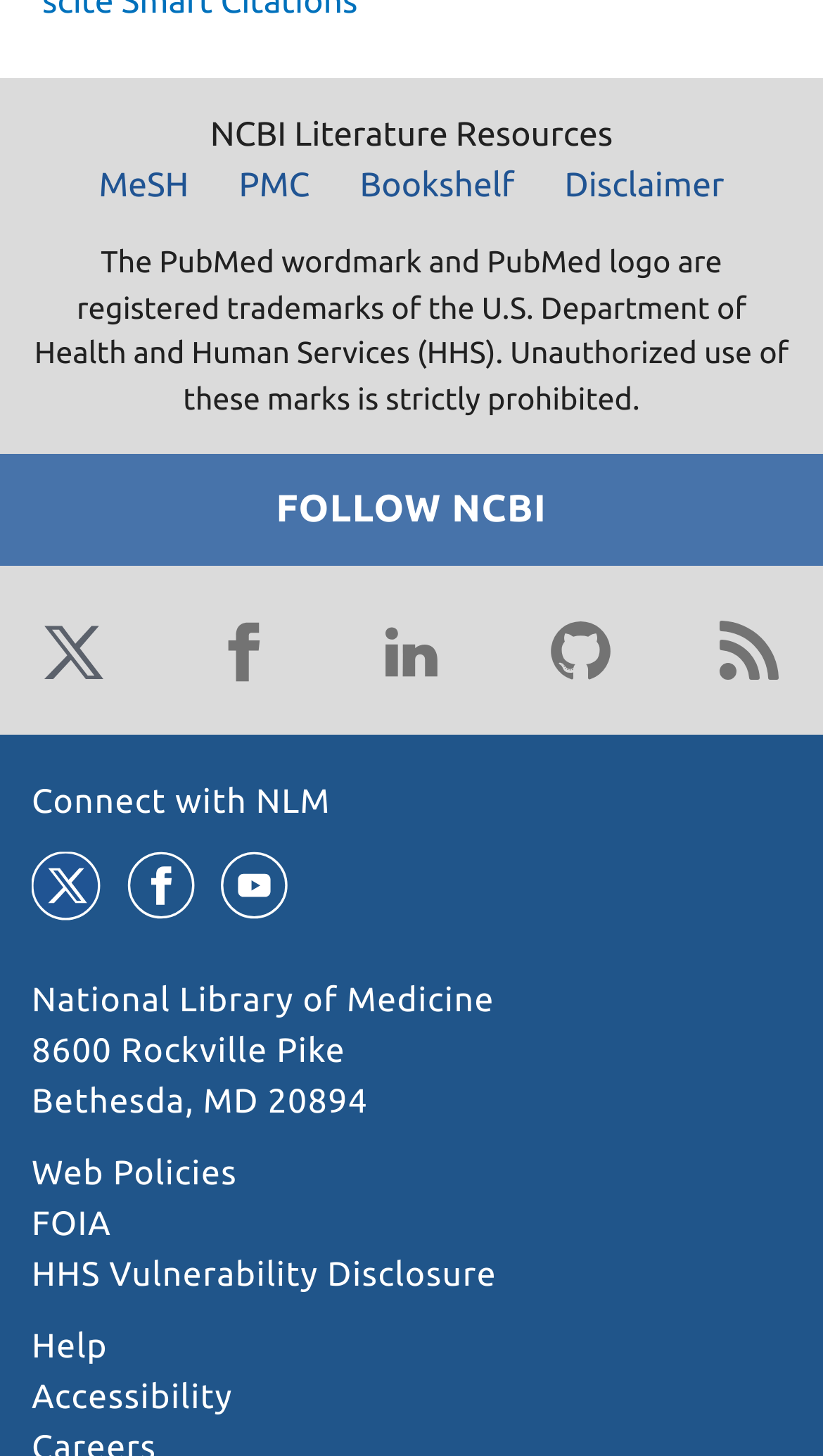What social media platforms can you connect with NLM on?
Answer the question in a detailed and comprehensive manner.

I found the answer by looking at the link elements with the bounding box coordinates [0.038, 0.418, 0.141, 0.476], [0.244, 0.418, 0.346, 0.476], [0.449, 0.418, 0.551, 0.476], and [0.265, 0.583, 0.355, 0.634], which contain the text 'Twitter', 'Facebook', 'LinkedIn', and 'YouTube' respectively.